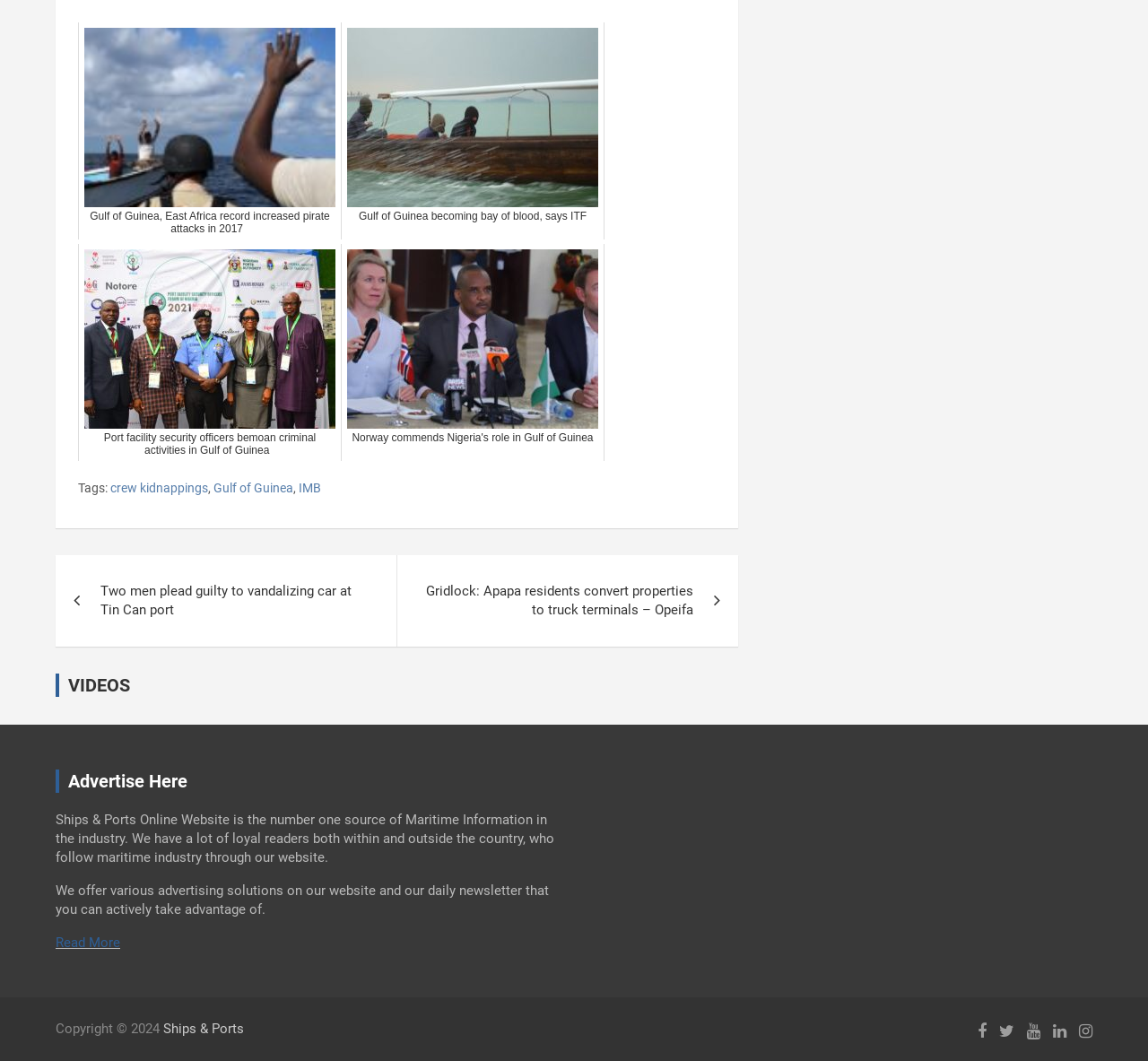Use the details in the image to answer the question thoroughly: 
How many links are in the footer?

I counted the links in the footer section, which starts with the 'Tags:' text, and found 5 links: 'crew kidnappings', 'Gulf of Guinea', 'IMB', and two others.